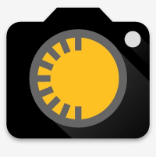Describe all the elements and aspects of the image comprehensively.

The image features an application icon for "Manual Camera 3.8 Apk," a photography app designed for Android devices. The icon showcases a stylized camera design, predominantly in black with vibrant yellow elements. It features a prominent circular dial, which likely represents adjustable settings, highlighting the app’s emphasis on manual controls for photography. A small lens detail signifies the camera's functionality, making it visually appealing and indicative of its purpose for photography enthusiasts looking to enhance their skills with full manual settings. This app is targeted at users who want to take greater control over their photo-taking process, particularly those familiar with DSLR camera operations.